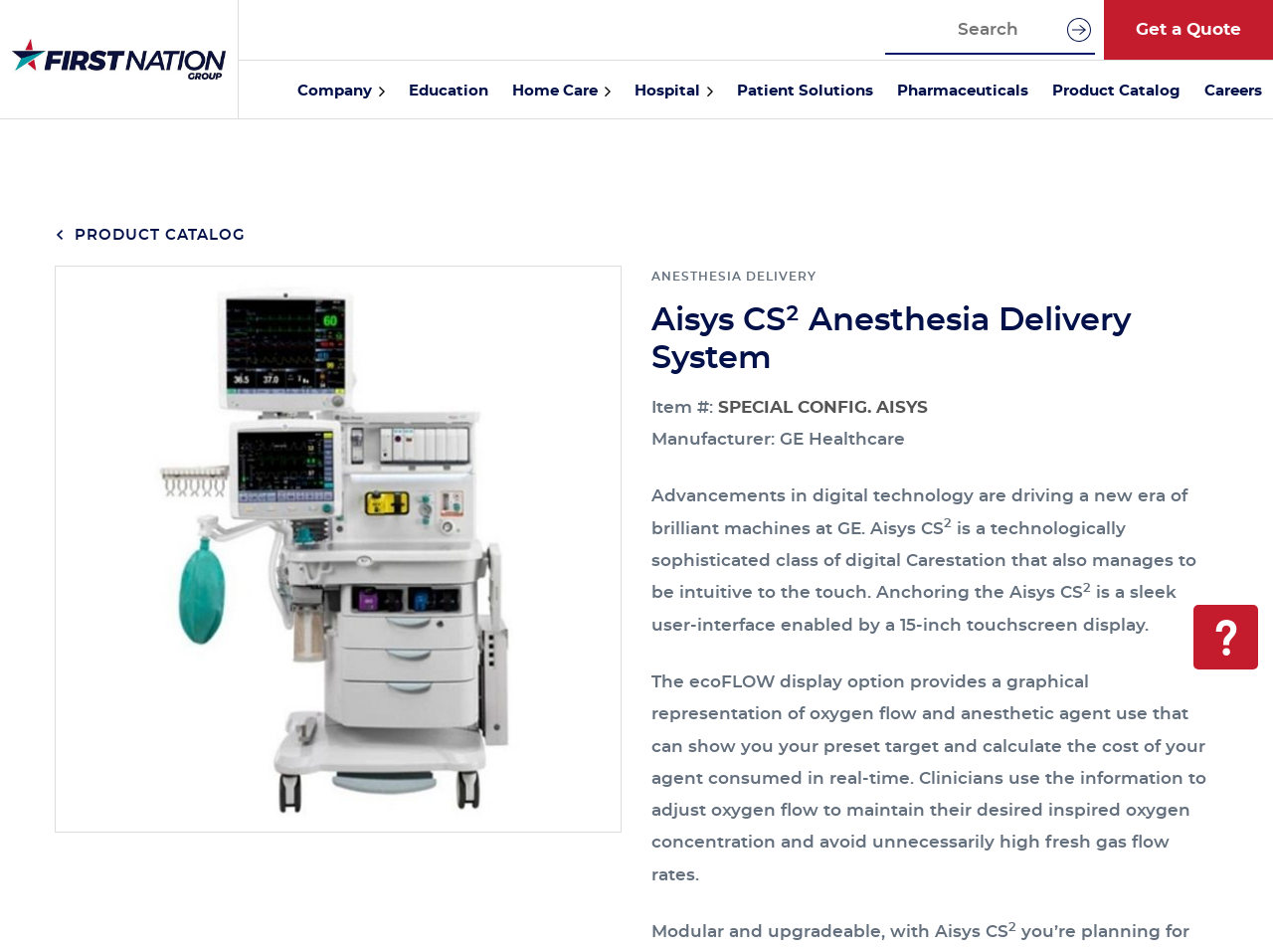Identify the webpage's primary heading and generate its text.

Aisys CS² Anesthesia Delivery System